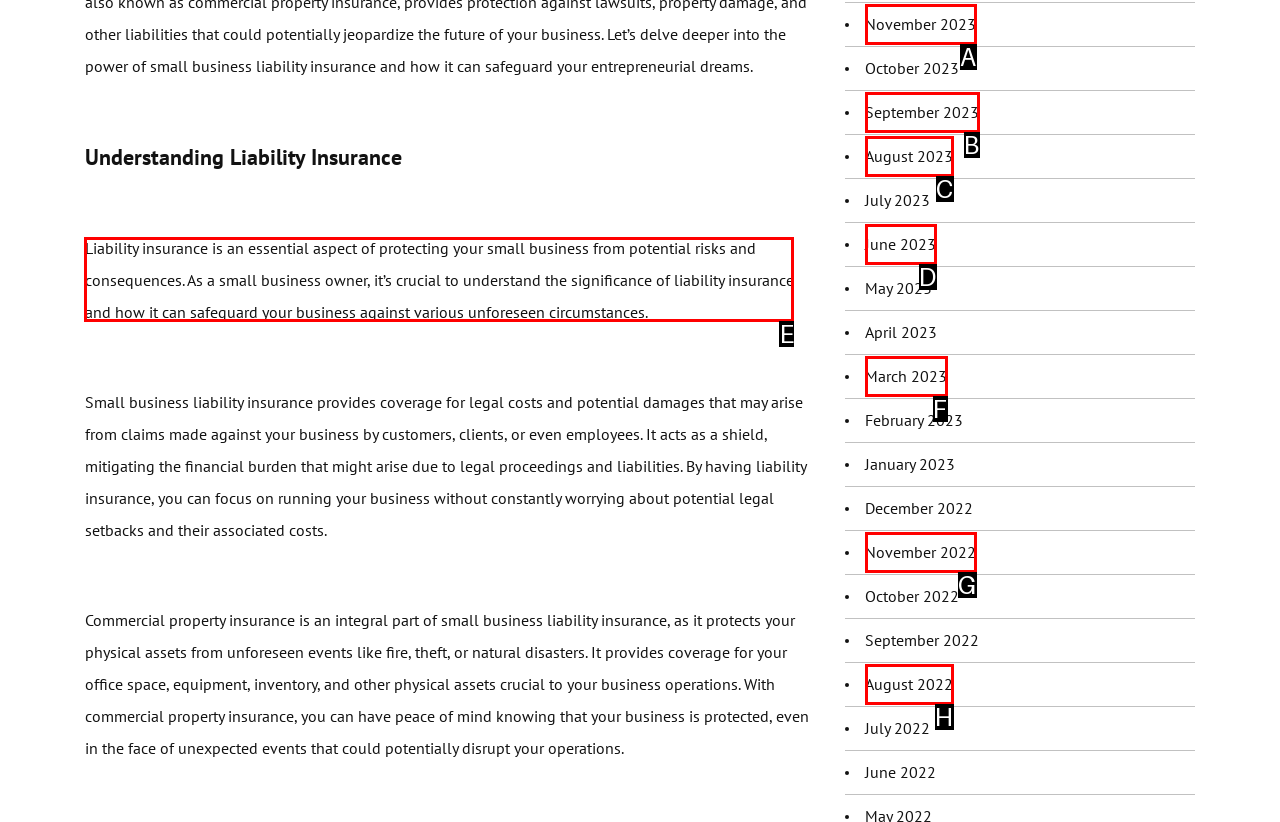Pick the right letter to click to achieve the task: Read about liability insurance
Answer with the letter of the correct option directly.

E